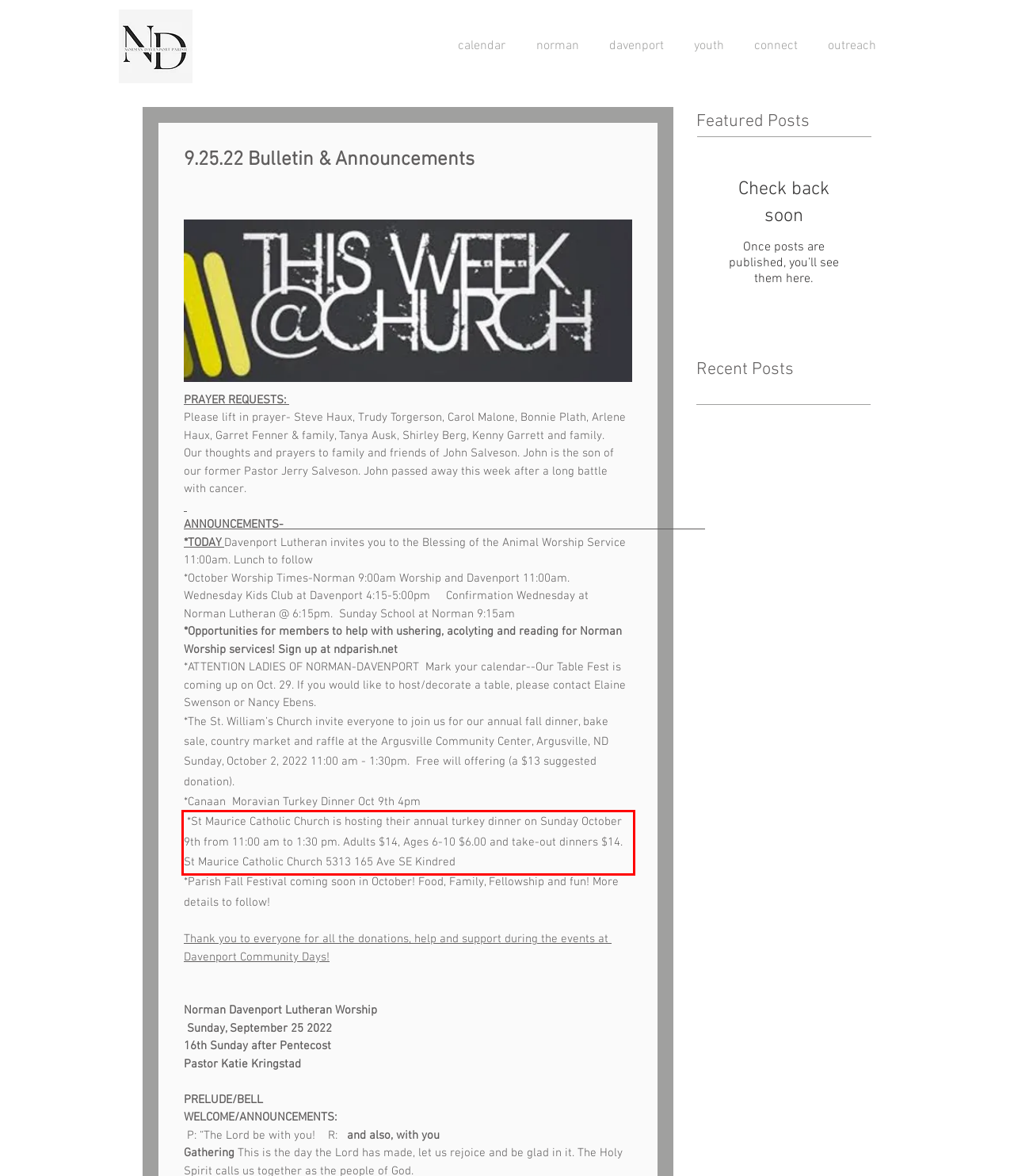You are provided with a screenshot of a webpage featuring a red rectangle bounding box. Extract the text content within this red bounding box using OCR.

*St Maurice Catholic Church is hosting their annual turkey dinner on Sunday October 9th from 11:00 am to 1:30 pm. Adults $14, Ages 6-10 $6.00 and take-out dinners $14. St Maurice Catholic Church 5313 165 Ave SE Kindred